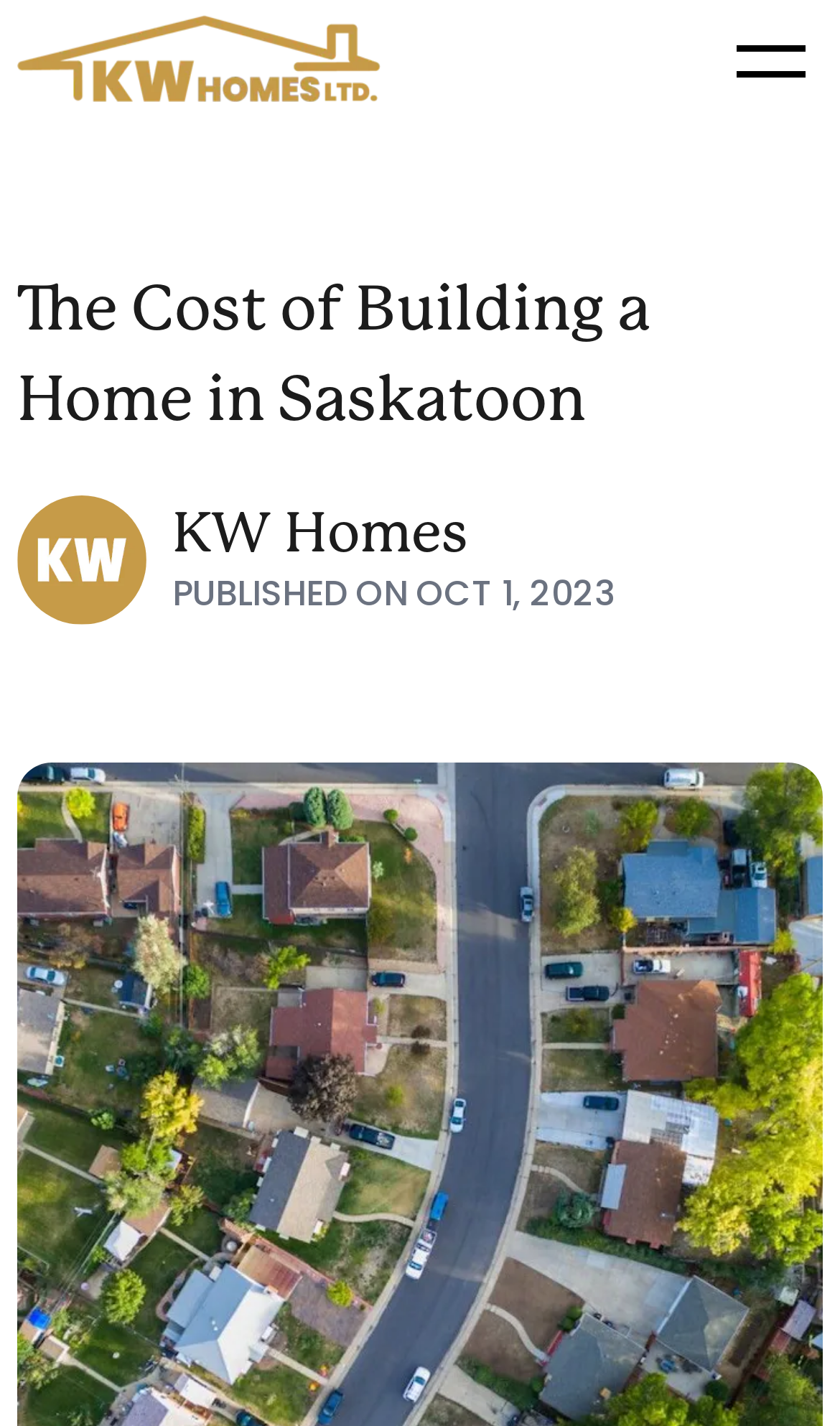Please answer the following question using a single word or phrase: 
Is there an image of a custom home builder on the page?

Yes